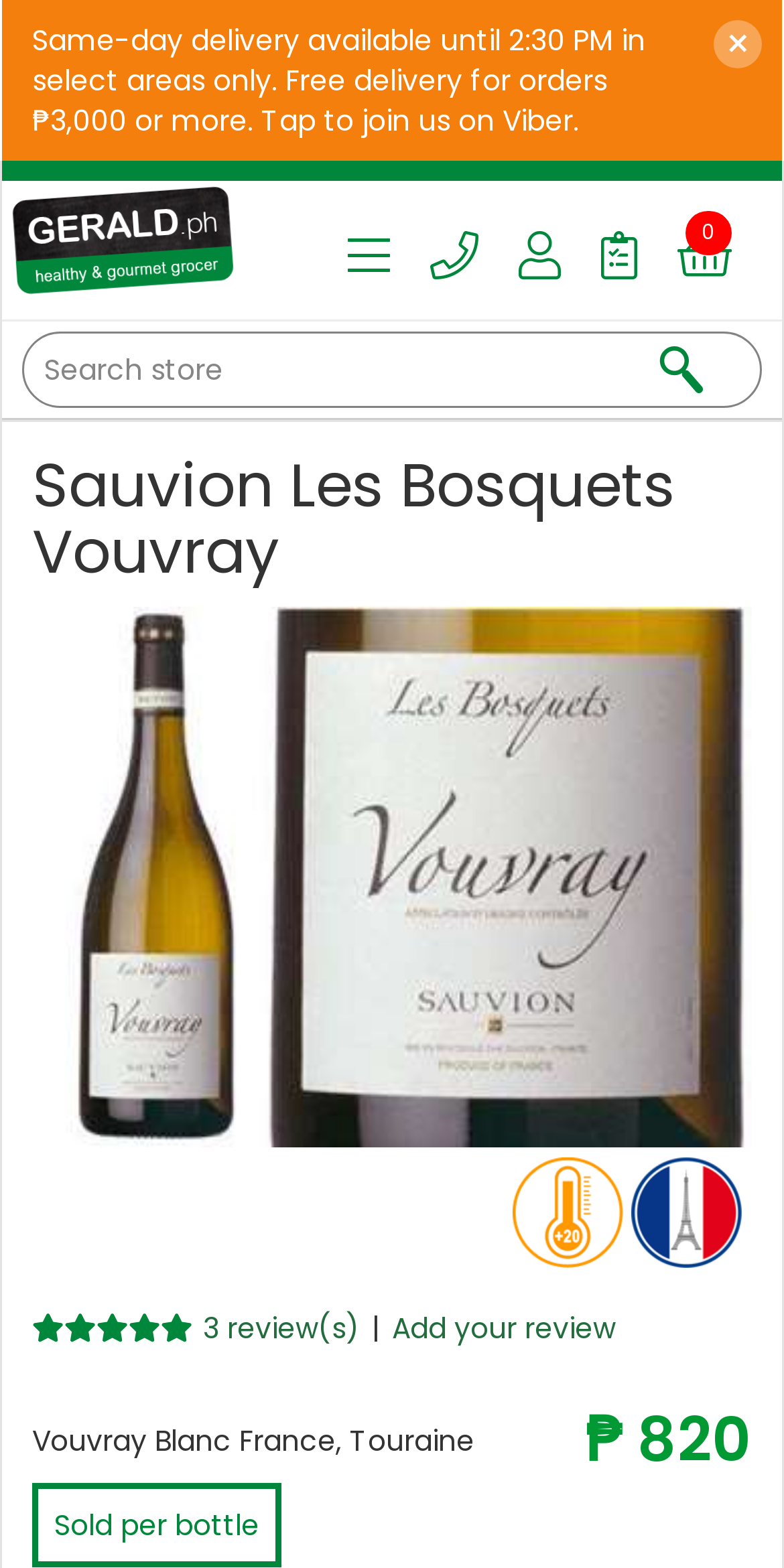Please identify the bounding box coordinates of the area I need to click to accomplish the following instruction: "Visit the GERALD.ph homepage".

[0.011, 0.117, 0.301, 0.189]